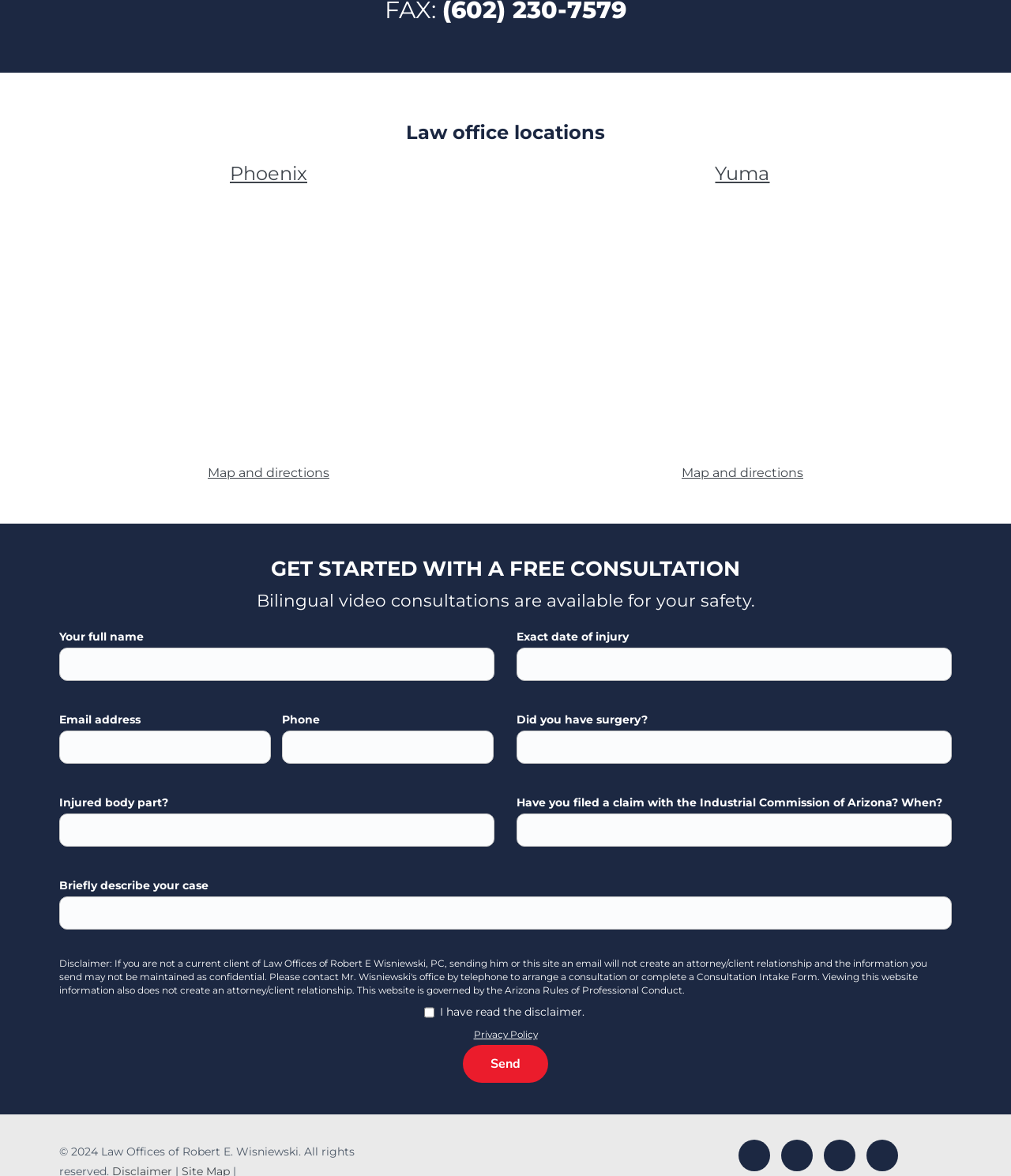Show the bounding box coordinates of the element that should be clicked to complete the task: "Click on the 'Send' button".

[0.458, 0.888, 0.542, 0.92]